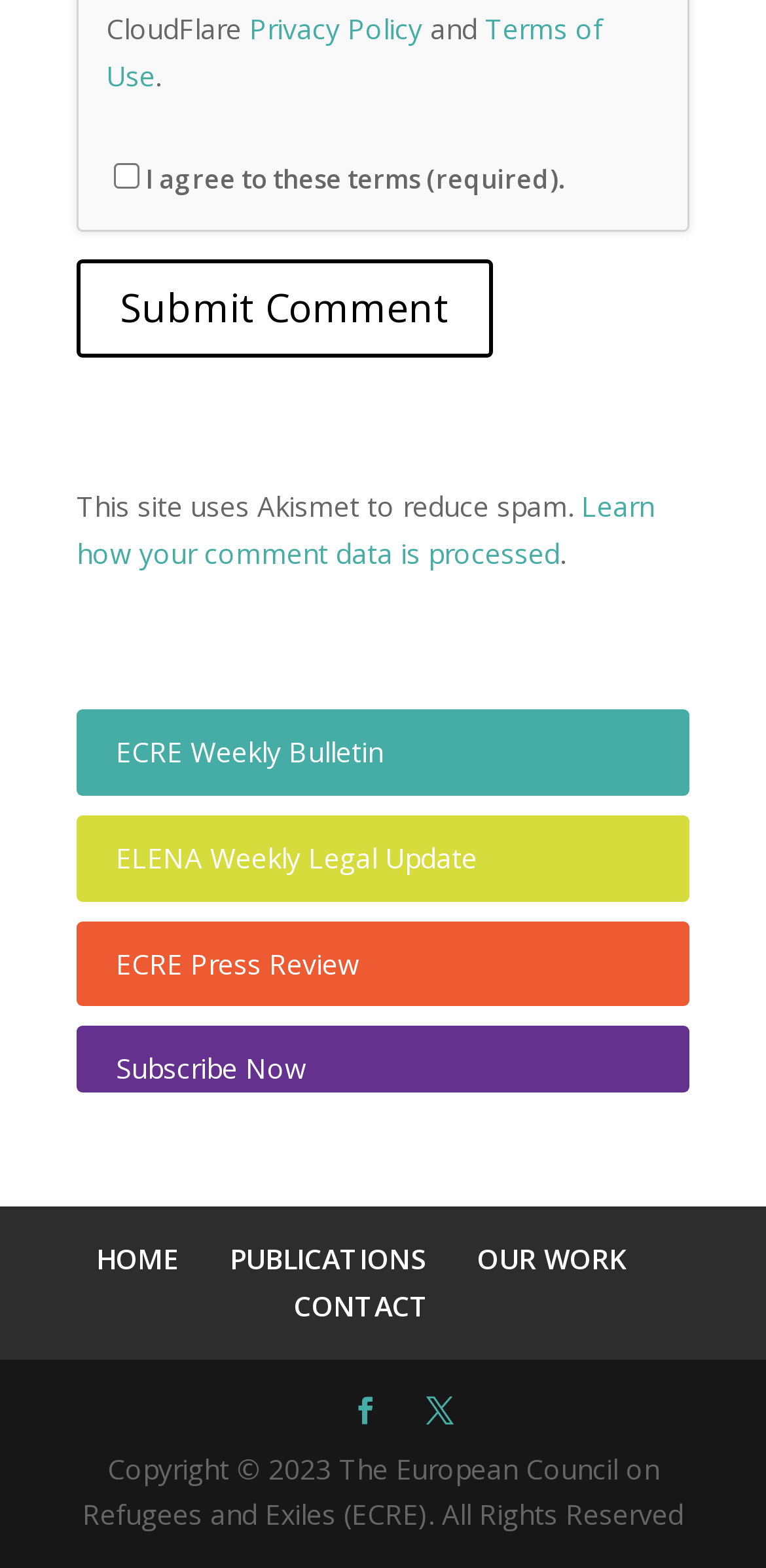What is the purpose of the 'Submit Comment' button?
Look at the image and respond with a single word or a short phrase.

To submit a comment